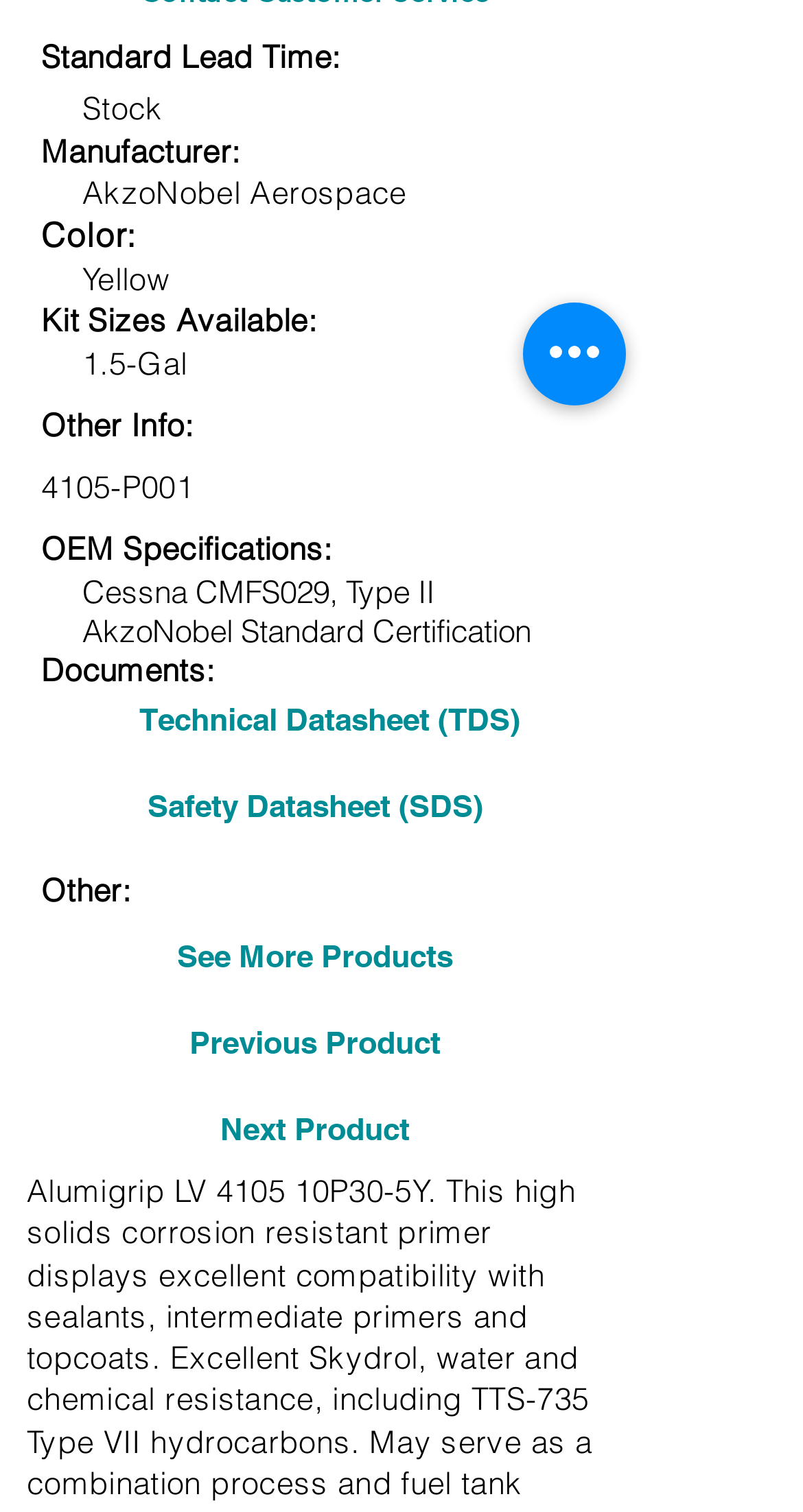Predict the bounding box of the UI element based on this description: "See More Products".

[0.136, 0.603, 0.649, 0.66]